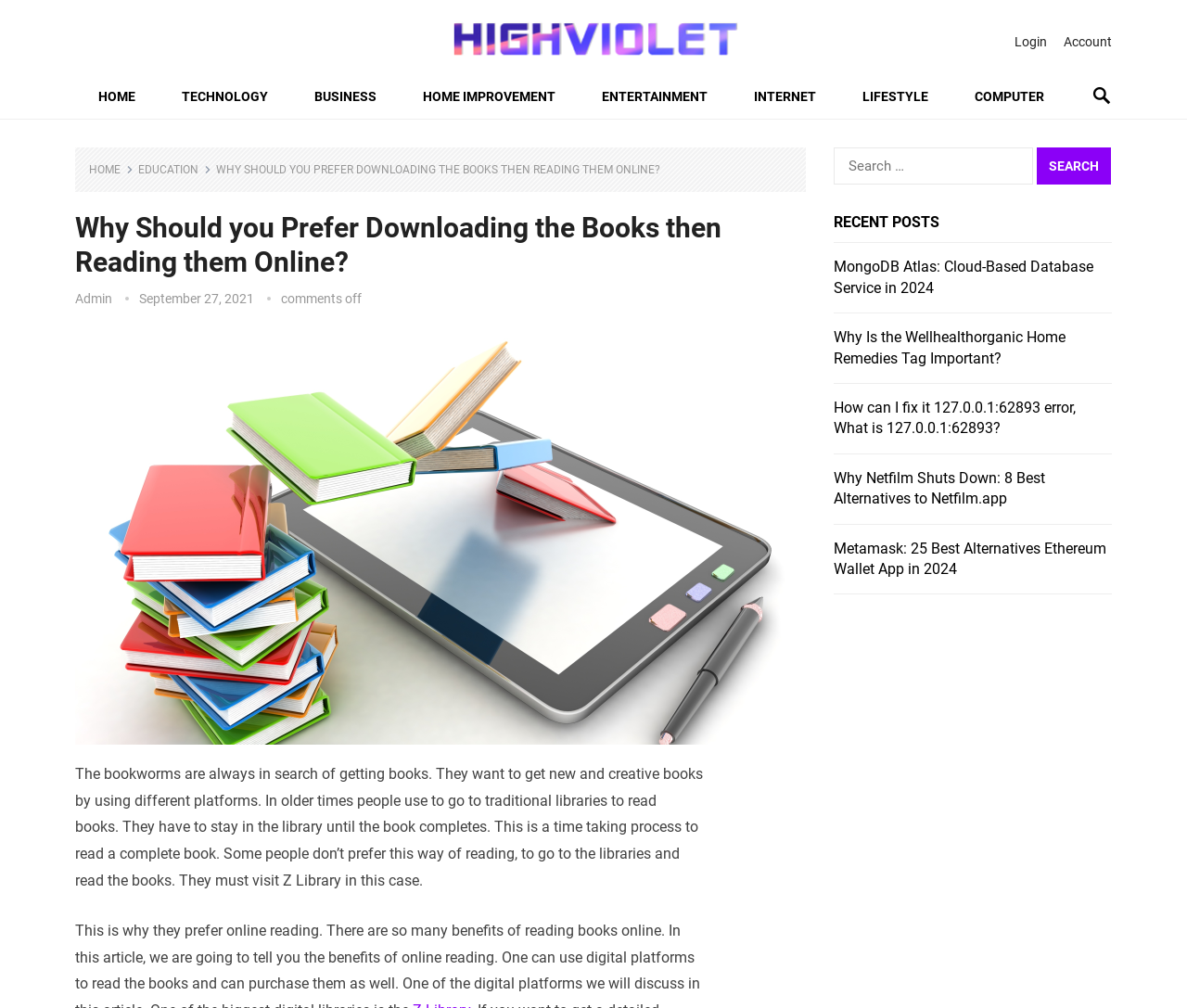Could you provide the bounding box coordinates for the portion of the screen to click to complete this instruction: "View the INTERNET category"?

[0.616, 0.074, 0.707, 0.118]